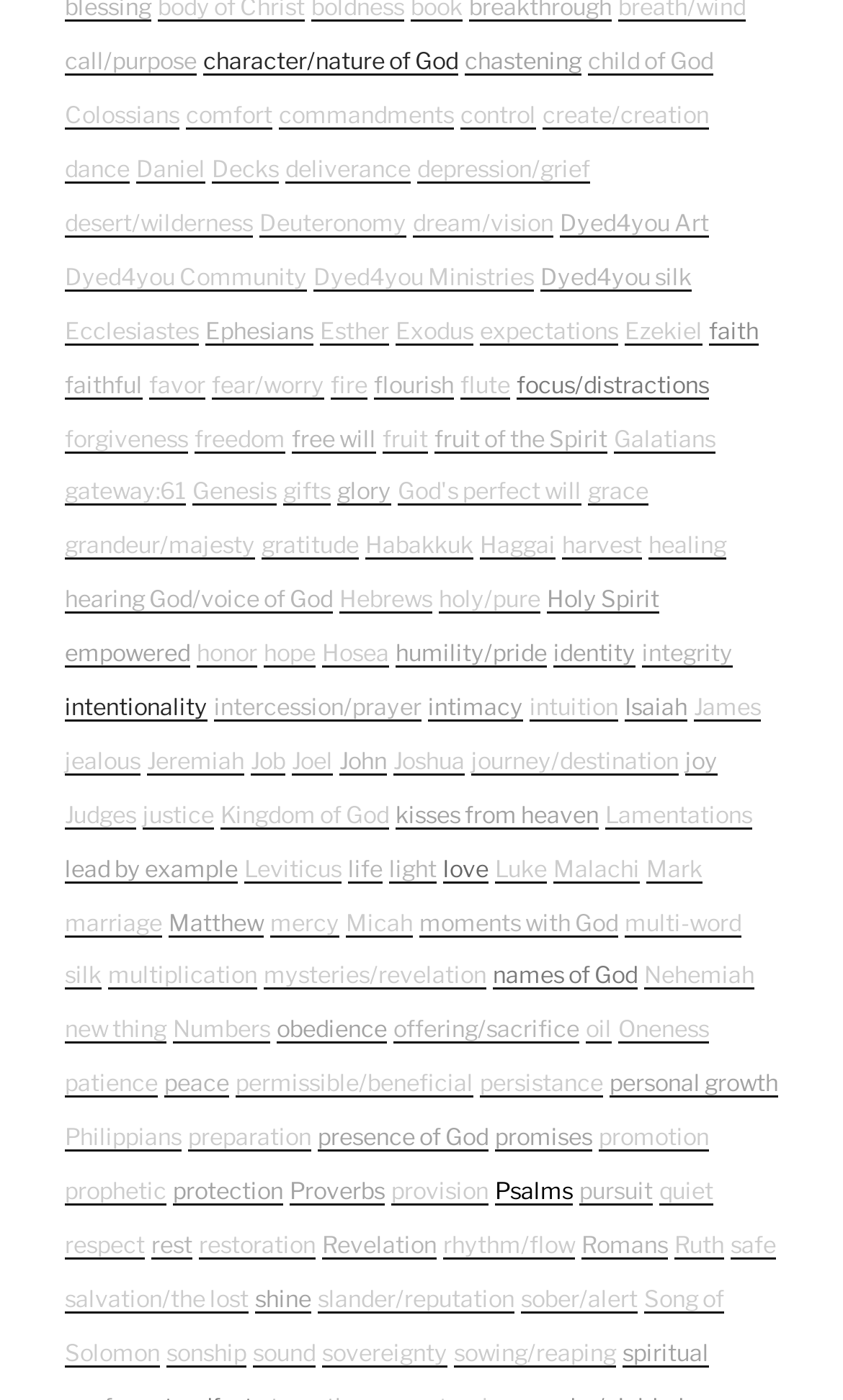Determine the bounding box coordinates of the region I should click to achieve the following instruction: "visit 'Dyed4you Art'". Ensure the bounding box coordinates are four float numbers between 0 and 1, i.e., [left, top, right, bottom].

[0.664, 0.15, 0.841, 0.17]